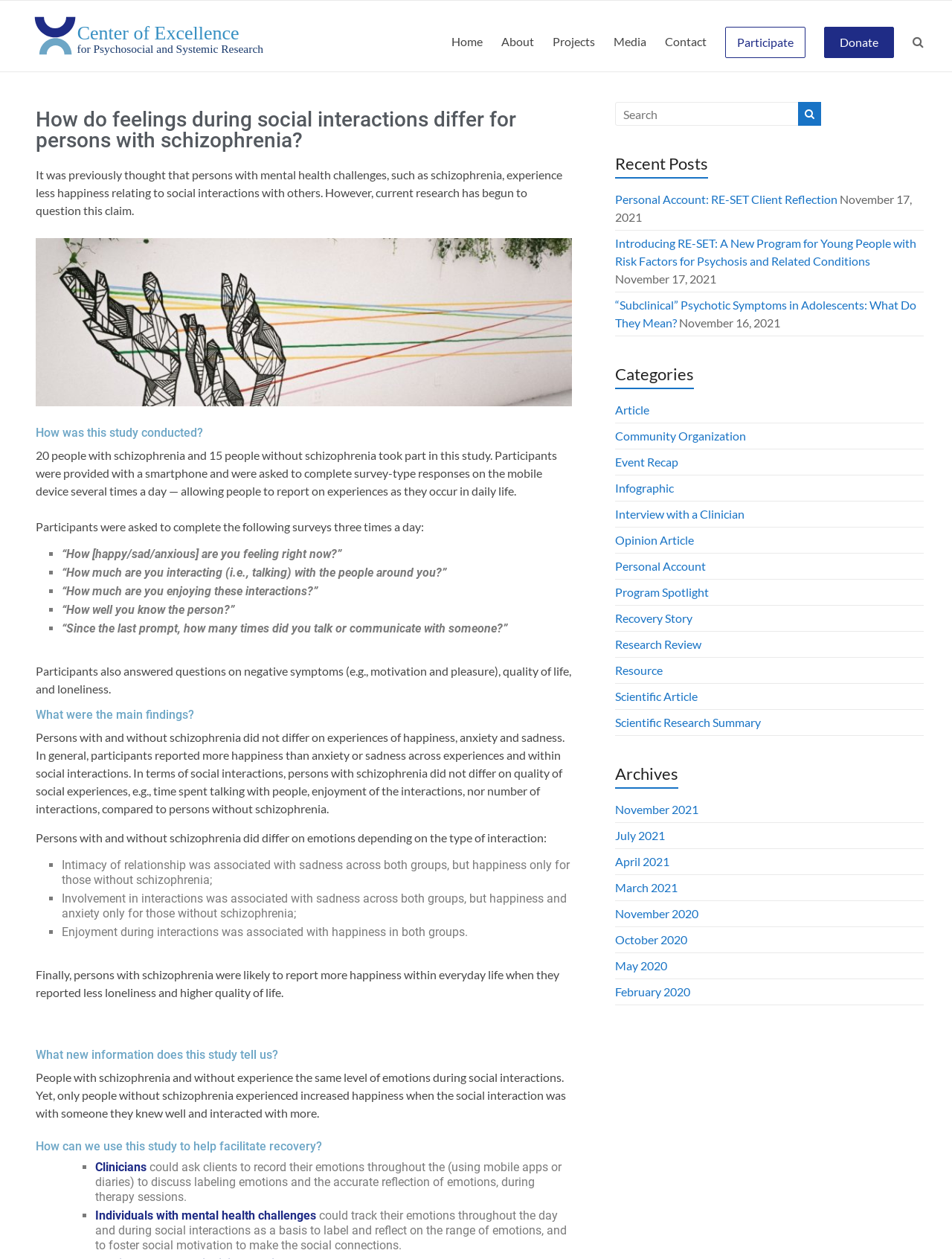Please determine the bounding box coordinates of the clickable area required to carry out the following instruction: "Search for something". The coordinates must be four float numbers between 0 and 1, represented as [left, top, right, bottom].

[0.646, 0.081, 0.84, 0.1]